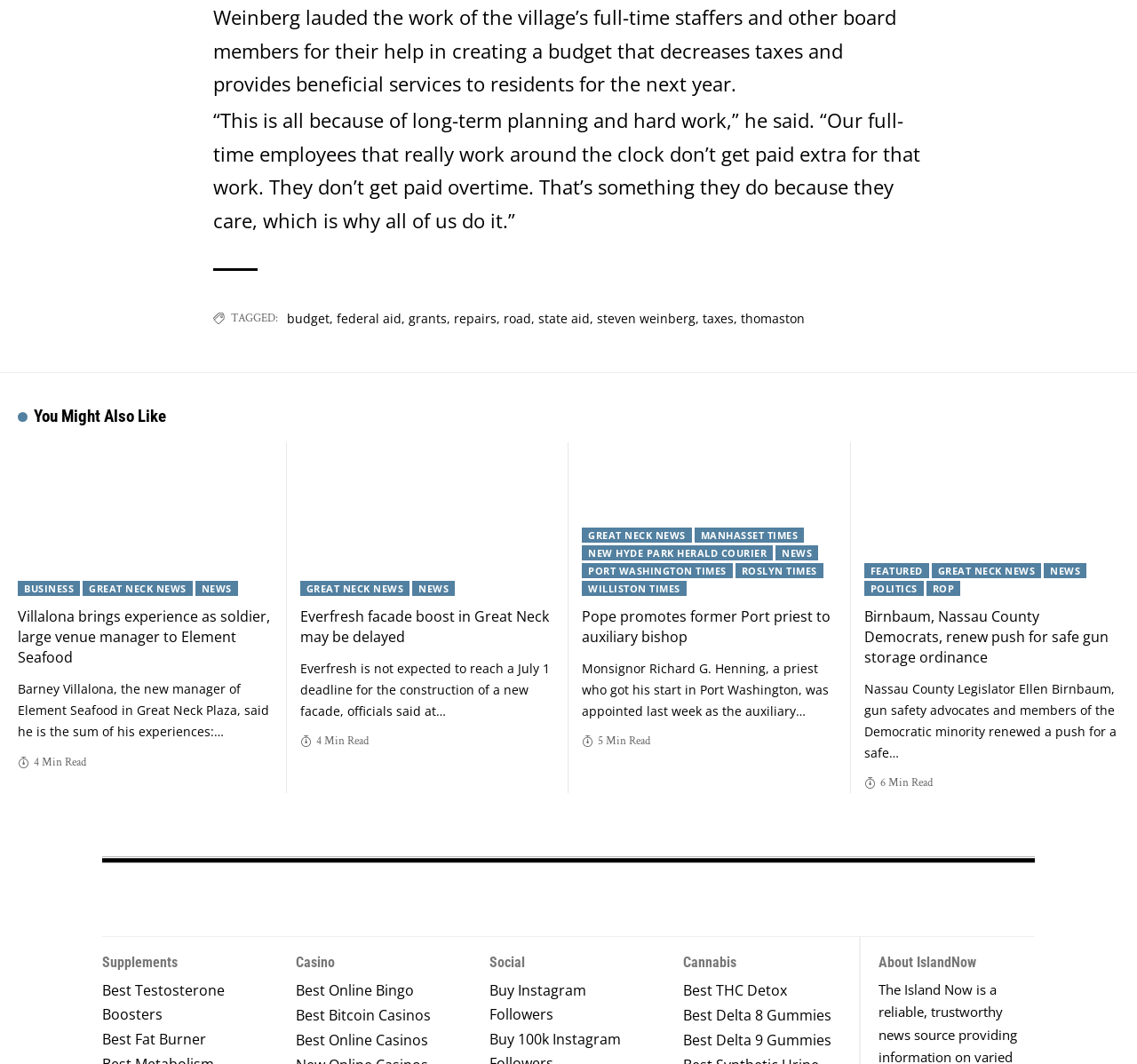What is the expected duration of reading the article about Birnbaum's push for safe gun storage? Refer to the image and provide a one-word or short phrase answer.

6 minutes